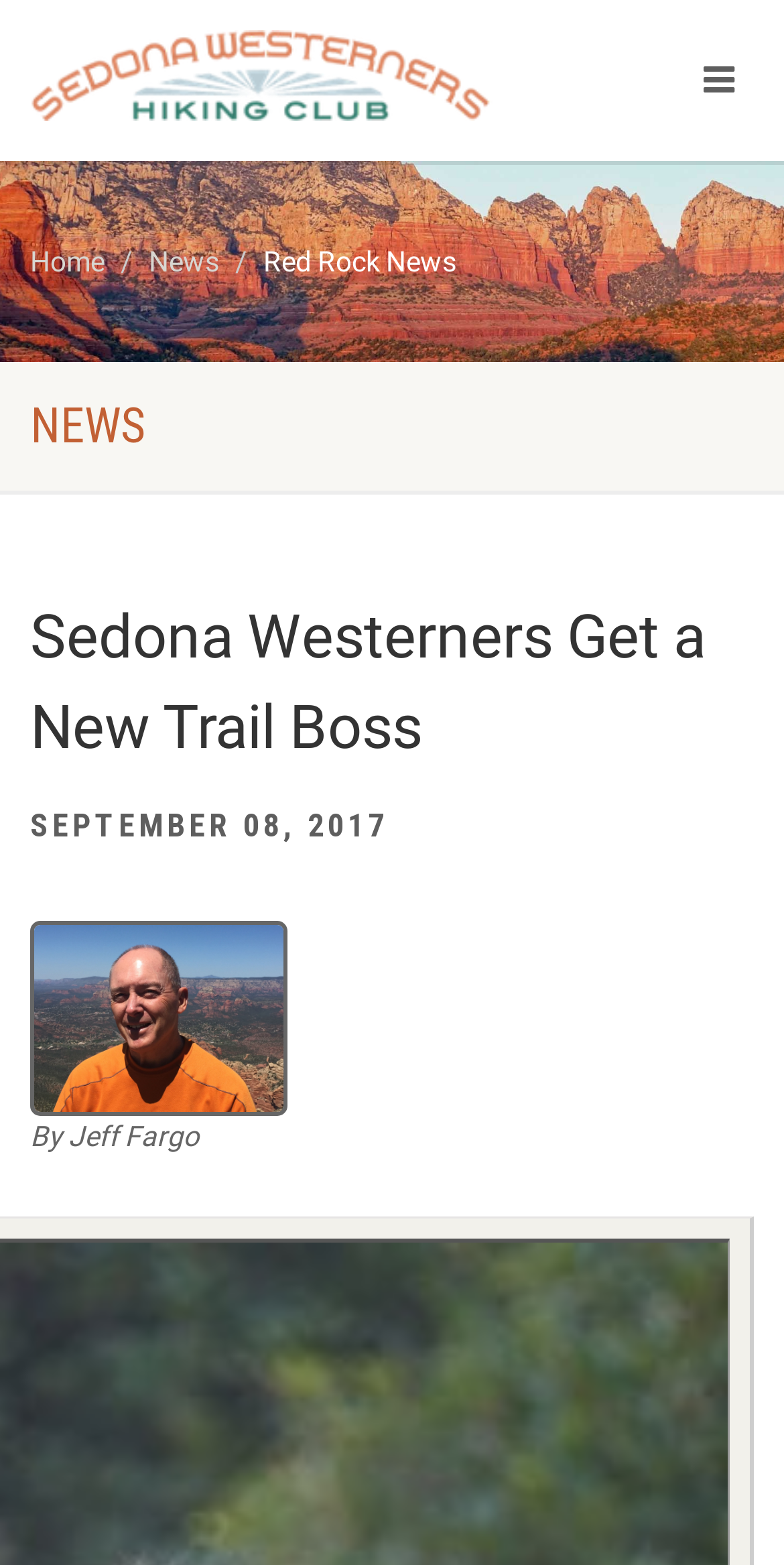Who is the author of the latest article?
Answer the question with a detailed explanation, including all necessary information.

I found the author's name by looking at the text below the latest article's title. It says 'By Jeff Fargo', which indicates that Jeff Fargo is the author of the latest article.